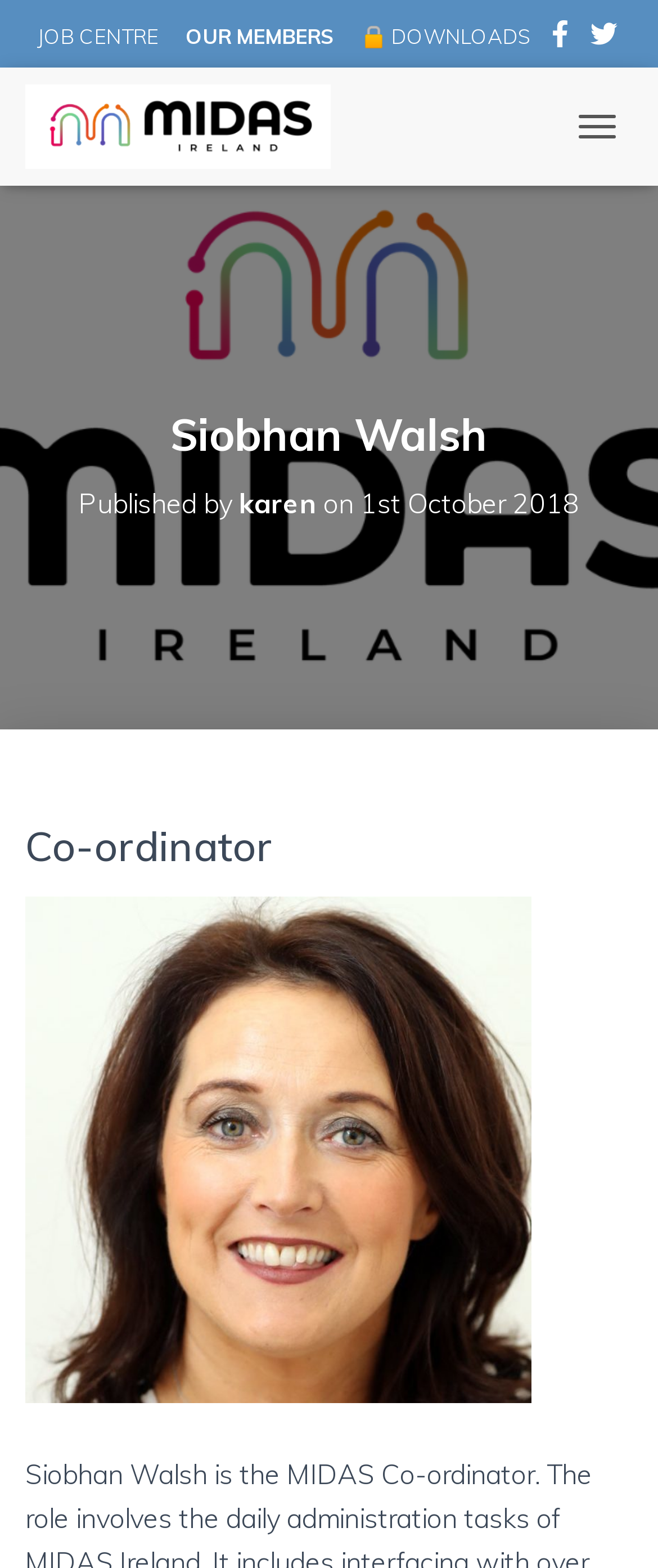Give a concise answer using only one word or phrase for this question:
What is the name of the organization on this webpage?

MIDAS Ireland